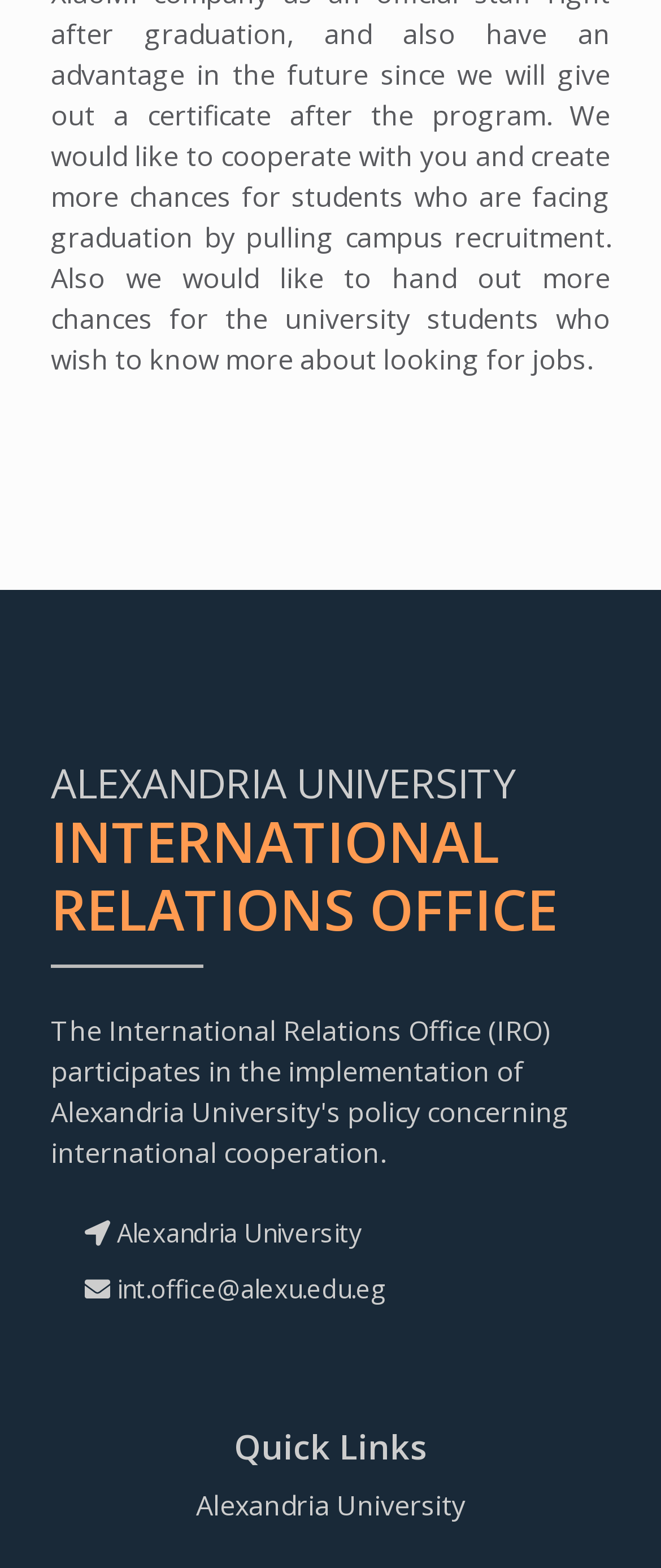Provide the bounding box coordinates, formatted as (top-left x, top-left y, bottom-right x, bottom-right y), with all values being floating point numbers between 0 and 1. Identify the bounding box of the UI element that matches the description: Alexandria University

[0.296, 0.949, 0.704, 0.972]